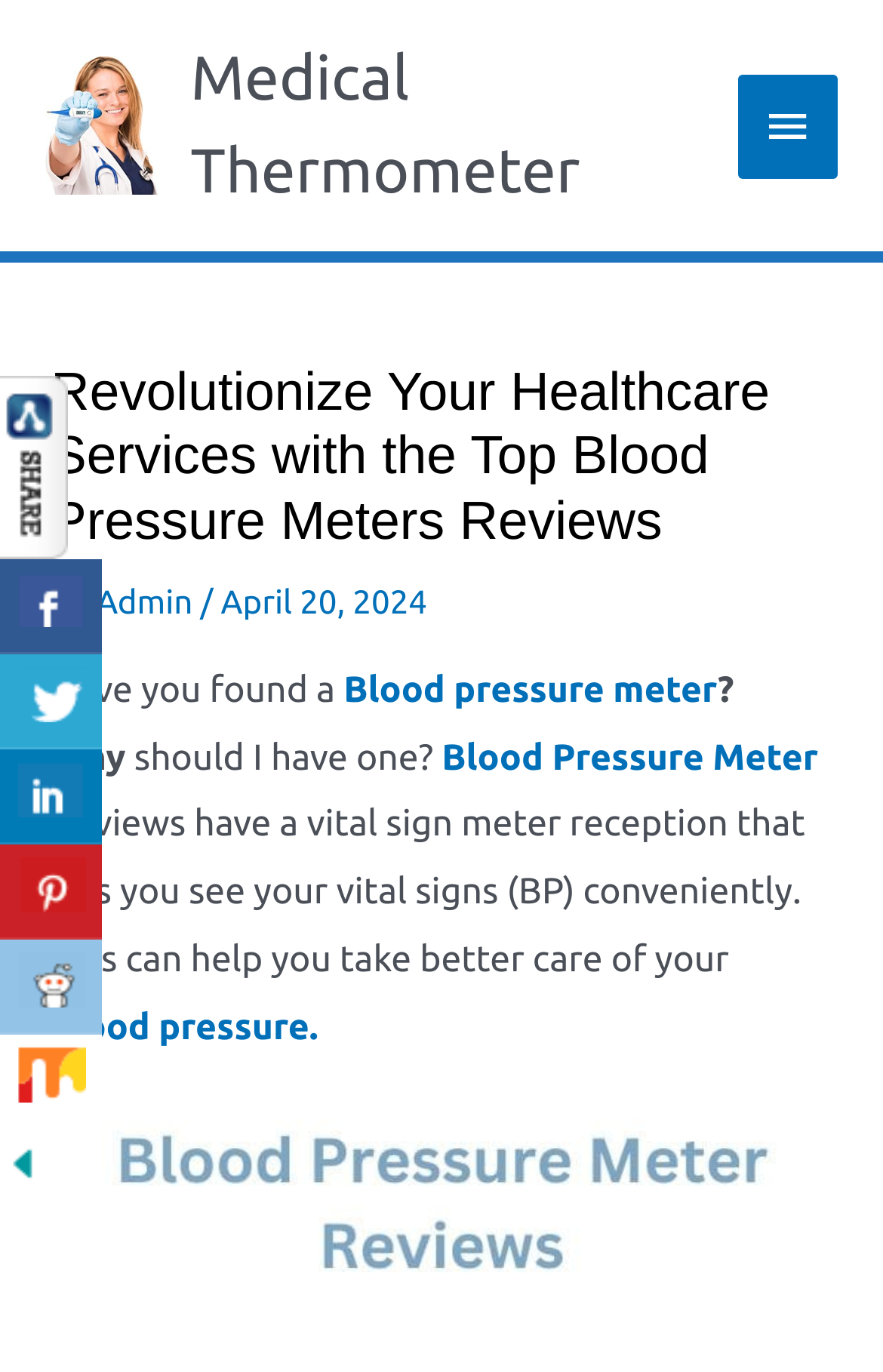Find the bounding box coordinates for the HTML element described as: "title="Share On Linkedin"". The coordinates should consist of four float values between 0 and 1, i.e., [left, top, right, bottom].

[0.0, 0.546, 0.115, 0.616]